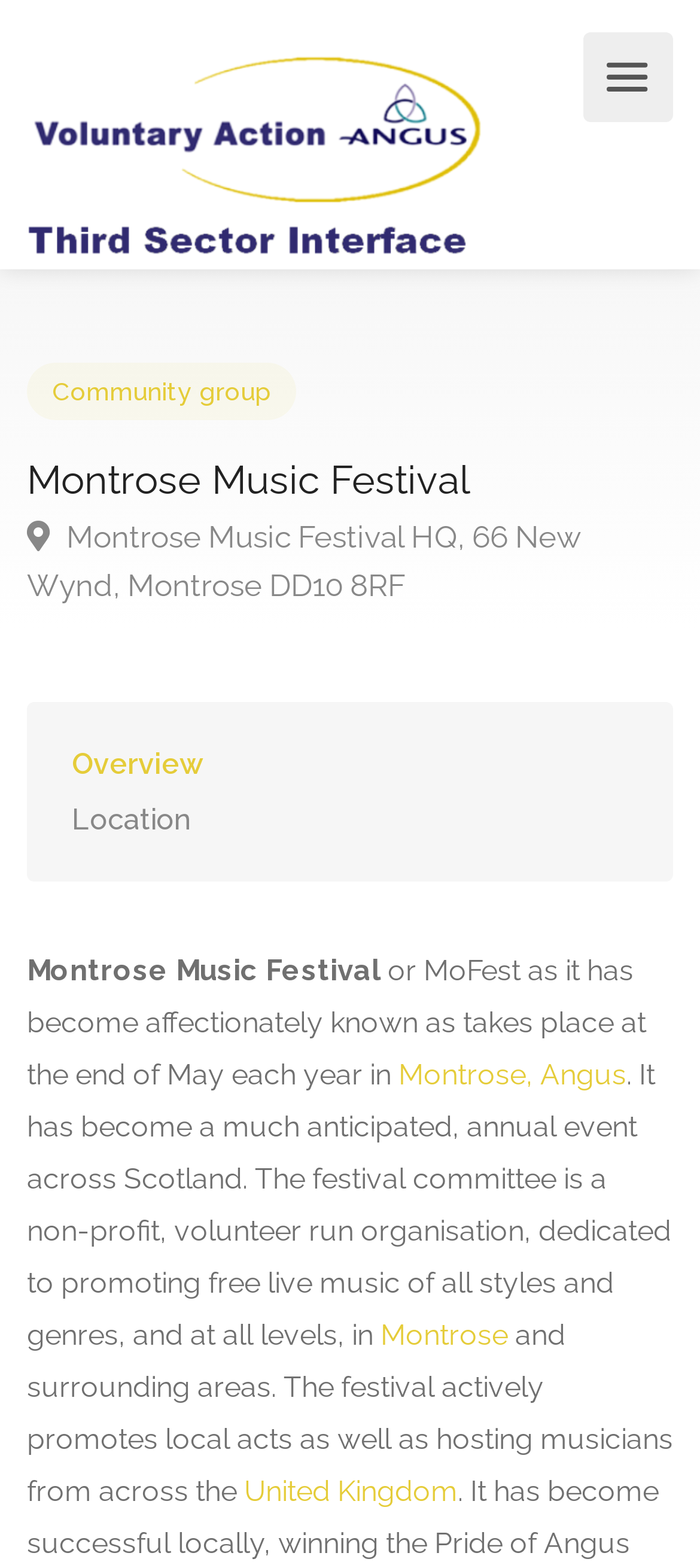Identify the bounding box coordinates of the area that should be clicked in order to complete the given instruction: "Explore the festival location". The bounding box coordinates should be four float numbers between 0 and 1, i.e., [left, top, right, bottom].

[0.103, 0.505, 0.897, 0.54]